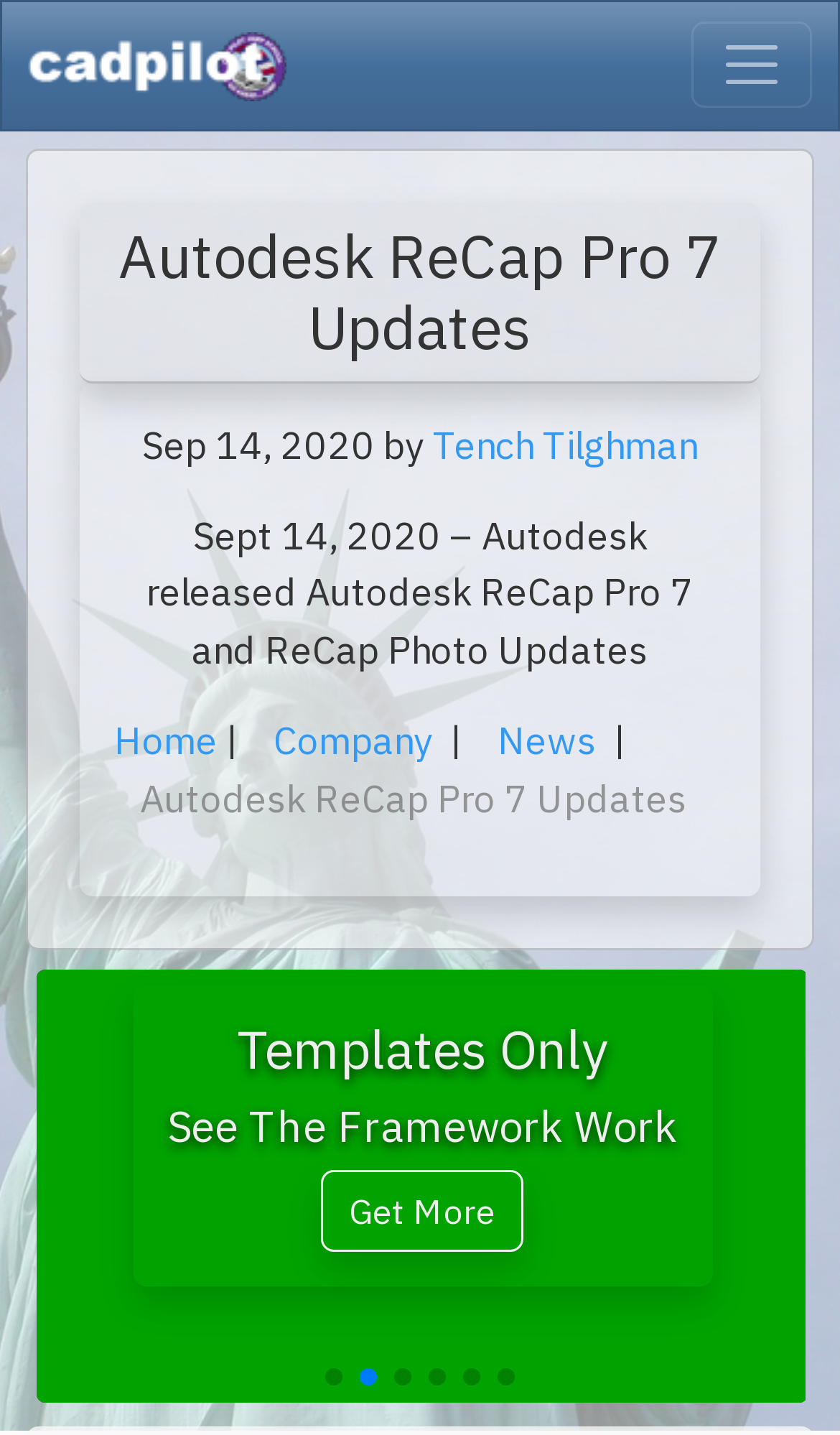Consider the image and give a detailed and elaborate answer to the question: 
How many navigation menu items are there?

I counted the number of links in the navigation menu, which are 'Home', 'Company', and 'News', so there are 3 navigation menu items.